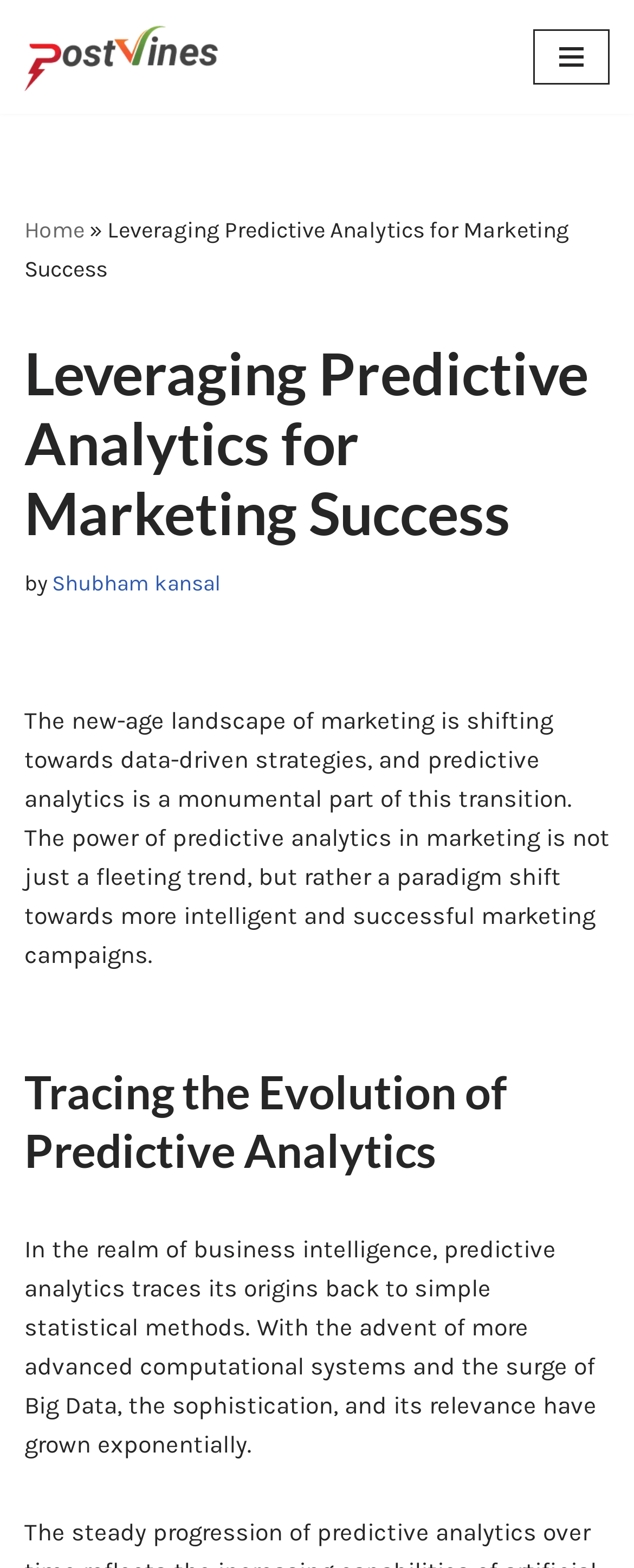Give a complete and precise description of the webpage's appearance.

The webpage is about leveraging predictive analytics for marketing success. At the top left, there is a link to skip to the content. Next to it, on the top left, is the website's logo, PostVines, which is an image. On the top right, there is a navigation menu button. 

Below the logo, there is a navigation section with breadcrumbs, which includes a link to the home page and the current page title, "Leveraging Predictive Analytics for Marketing Success". 

Below the navigation section, there is a main heading with the same title as the page. The author's name, Shubham Kansal, is mentioned below the heading. 

The main content of the page starts with a paragraph that discusses the importance of predictive analytics in marketing. It is followed by a brief empty space, and then another heading, "Tracing the Evolution of Predictive Analytics". 

The next paragraph explains the origins of predictive analytics, tracing it back to simple statistical methods, and how it has grown in sophistication with the advent of advanced computational systems and Big Data.